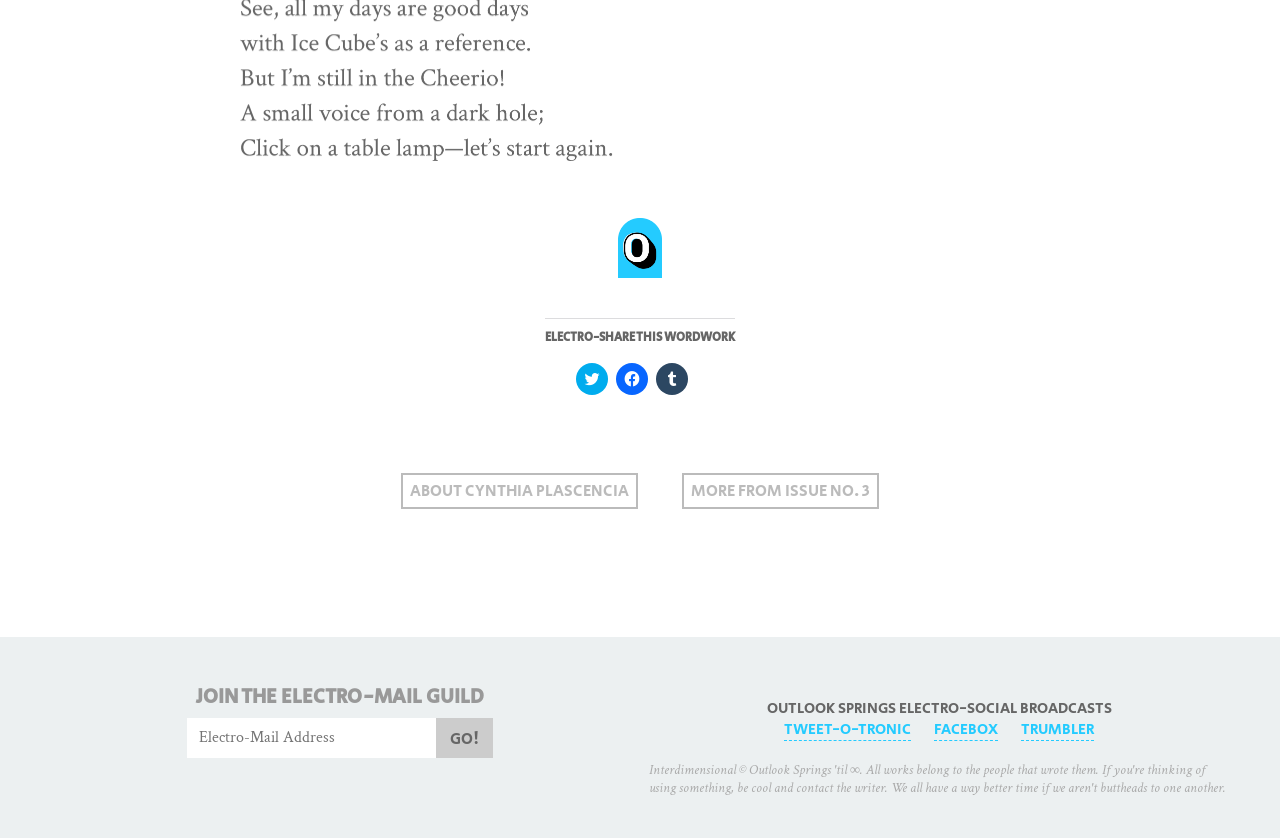Locate the bounding box coordinates of the clickable area needed to fulfill the instruction: "Click on the 'Home' link".

None